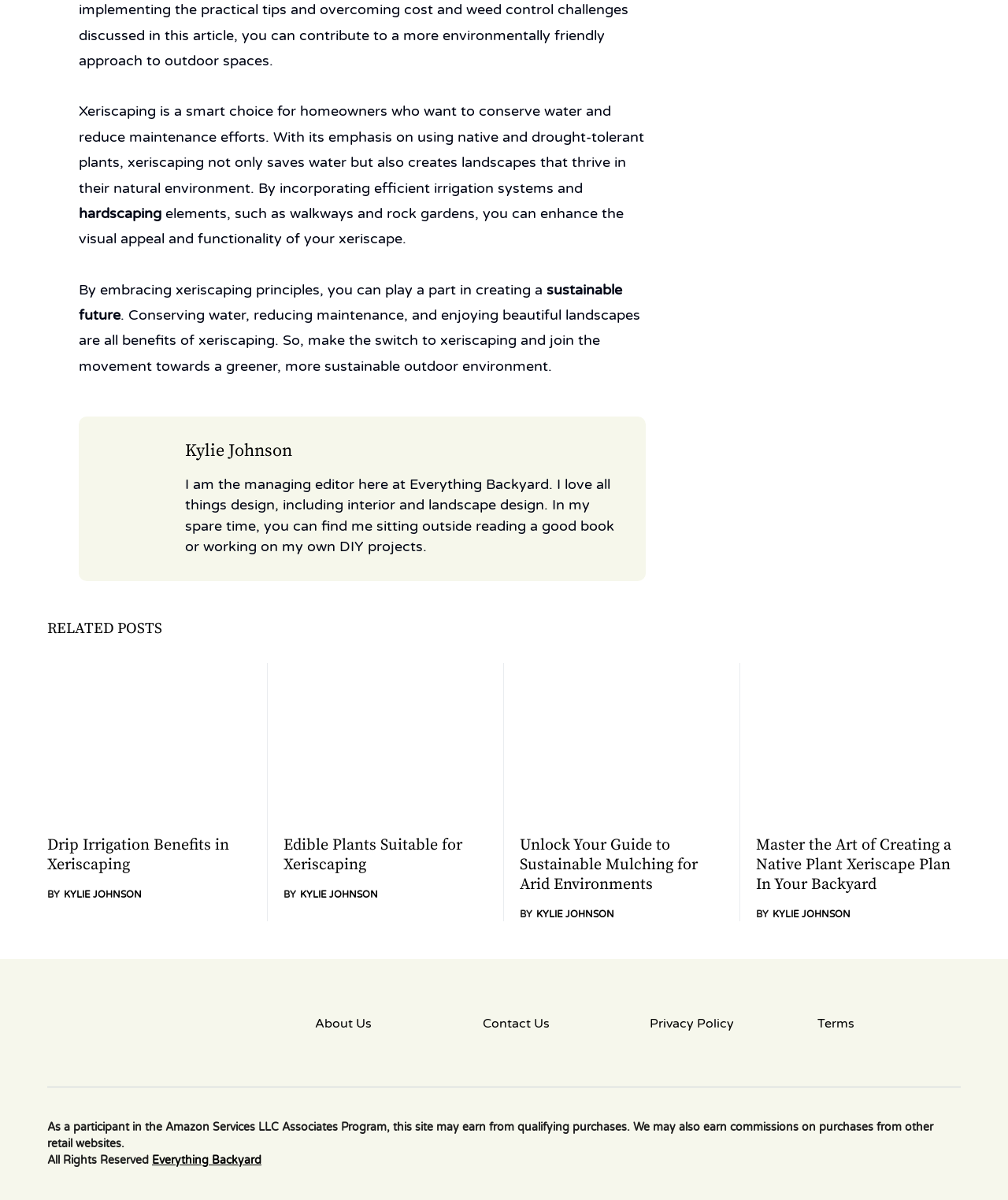Identify the bounding box coordinates of the clickable region necessary to fulfill the following instruction: "Explore the related post about creating a native plant xeriscape plan". The bounding box coordinates should be four float numbers between 0 and 1, i.e., [left, top, right, bottom].

[0.75, 0.553, 0.953, 0.681]